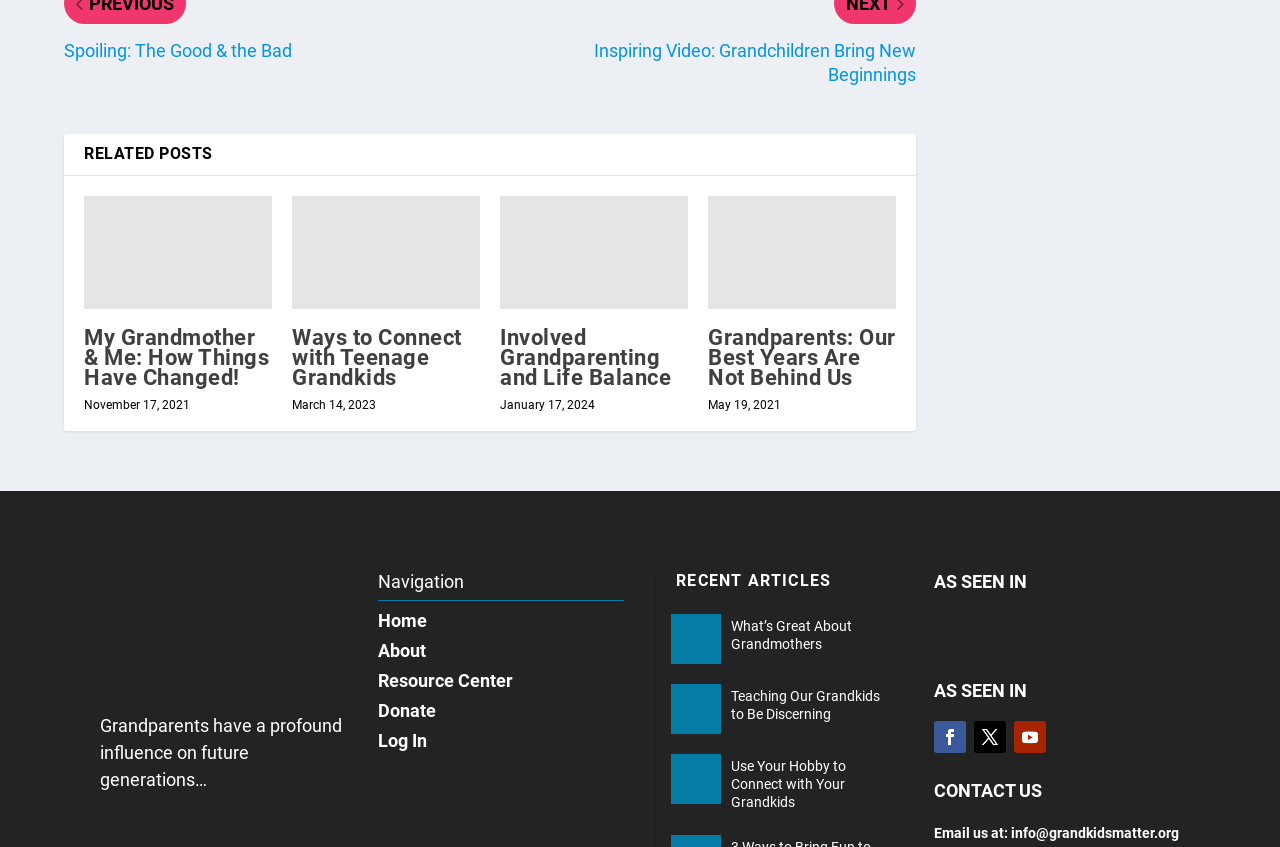What is the date of the latest article?
Using the image, elaborate on the answer with as much detail as possible.

I looked at the dates next to each article title and found that the latest date is March 14, 2023, which is next to the article 'Ways to Connect with Teenage Grandkids'.